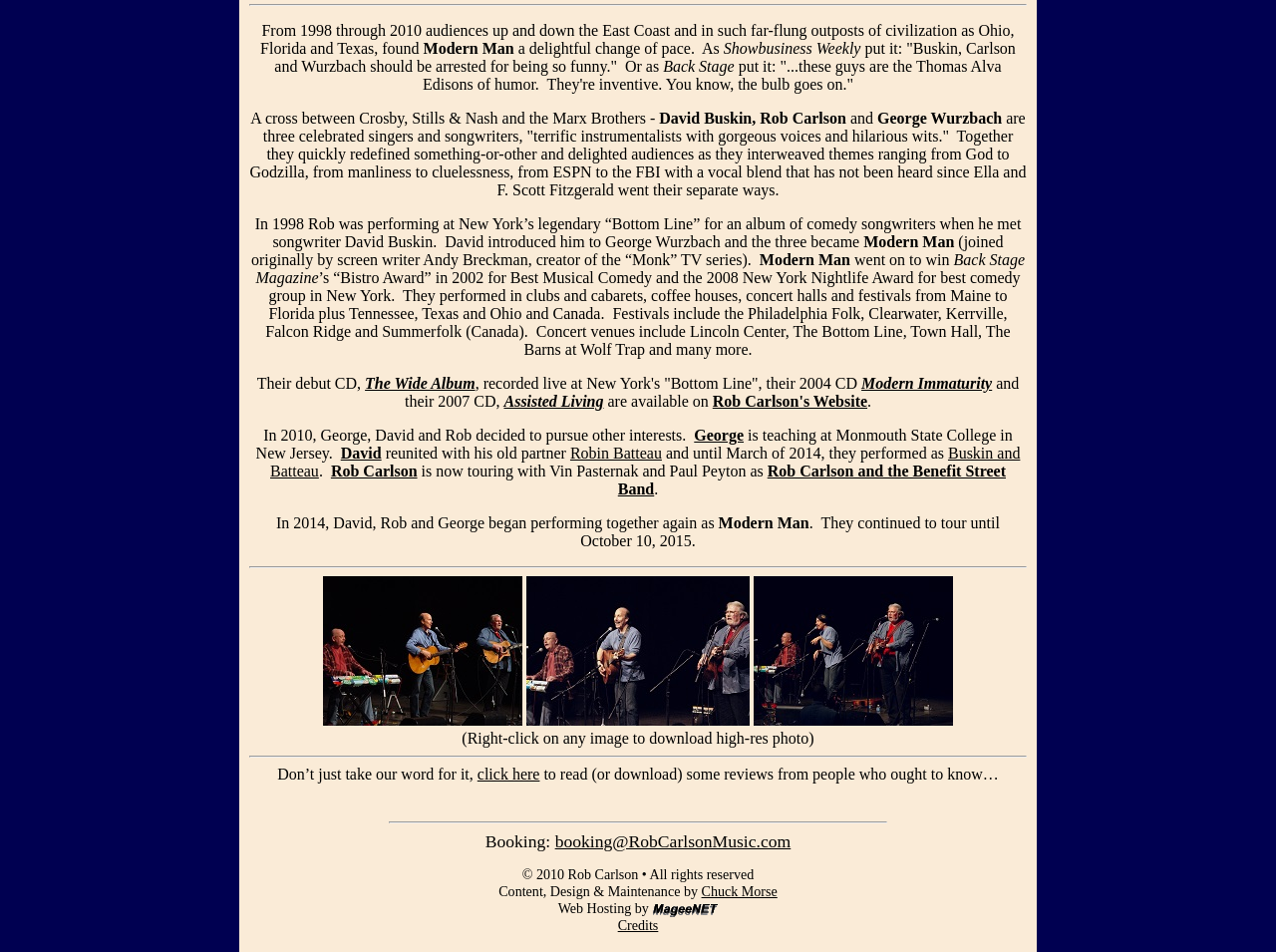Bounding box coordinates are specified in the format (top-left x, top-left y, bottom-right x, bottom-right y). All values are floating point numbers bounded between 0 and 1. Please provide the bounding box coordinate of the region this sentence describes: Buskin and Batteau

[0.212, 0.467, 0.8, 0.503]